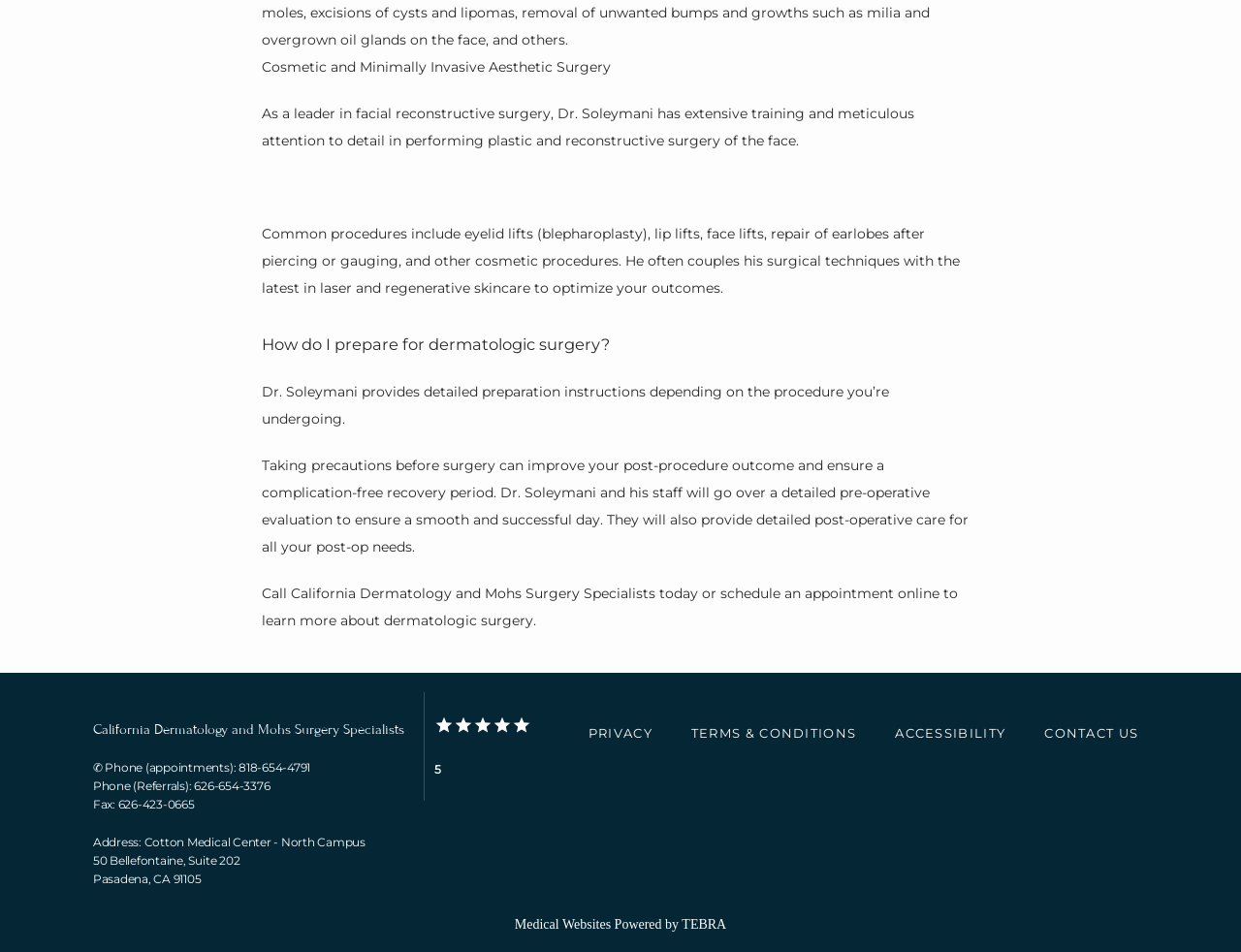Answer the following query with a single word or phrase:
What is the address of Dr. Soleymani's office?

50 Bellefontaine, Suite 202, Pasadena, CA 91105